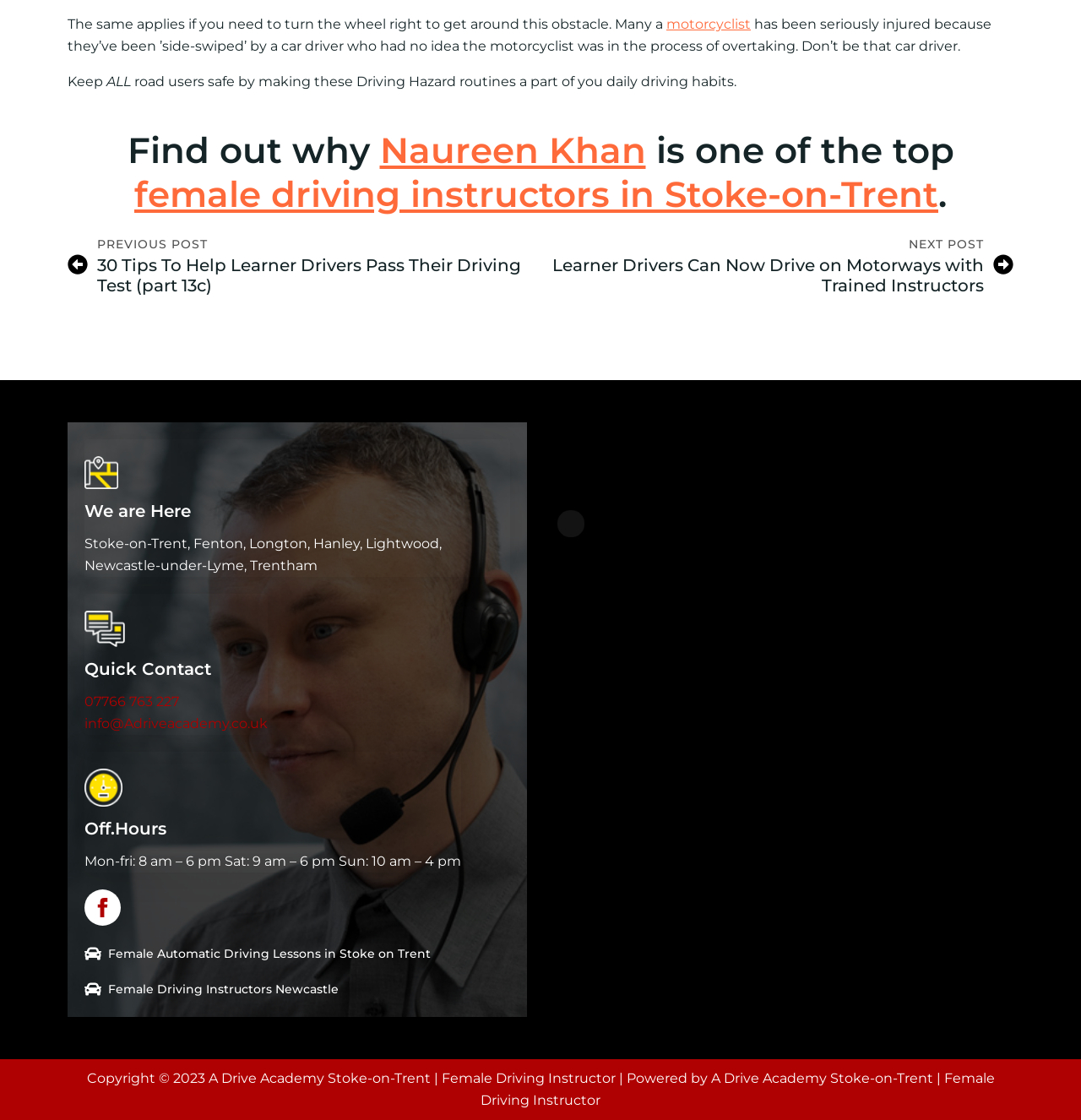What are the available locations for driving lessons?
Look at the screenshot and respond with one word or a short phrase.

Stoke-on-Trent, Fenton, Longton, Hanley, Lightwood, Newcastle-under-Lyme, Trentham